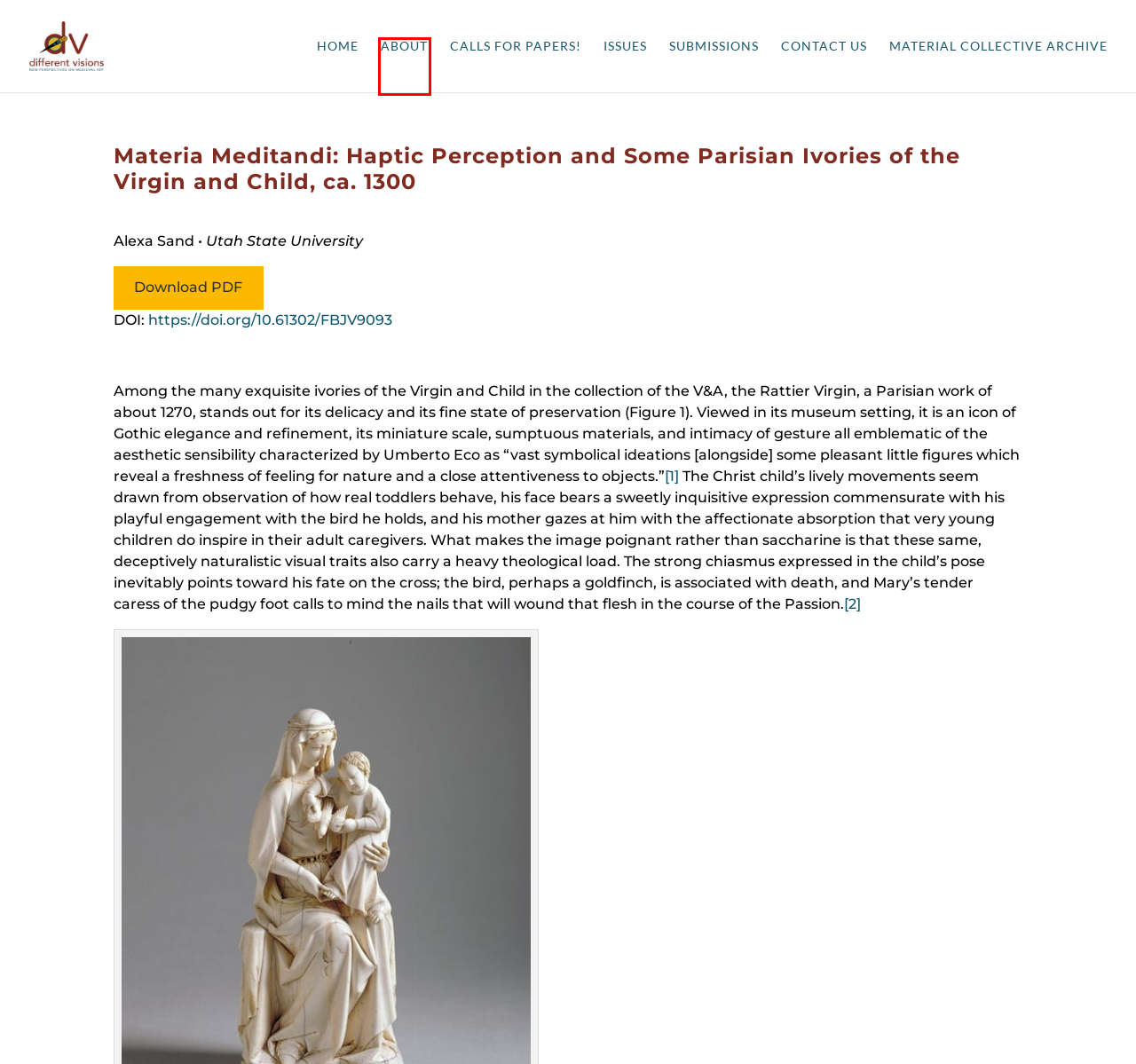Look at the screenshot of the webpage and find the element within the red bounding box. Choose the webpage description that best fits the new webpage that will appear after clicking the element. Here are the candidates:
A. Subscribe - Different Visions
B. Submissions - Different Visions
C. Material Collective Archive - Different Visions
D. Gothic Ivories Project | Advanced Search
E. About - Different Visions
F. Home - Different Visions
G. Calls for Papers - Different Visions
H. Issues - Different Visions

E